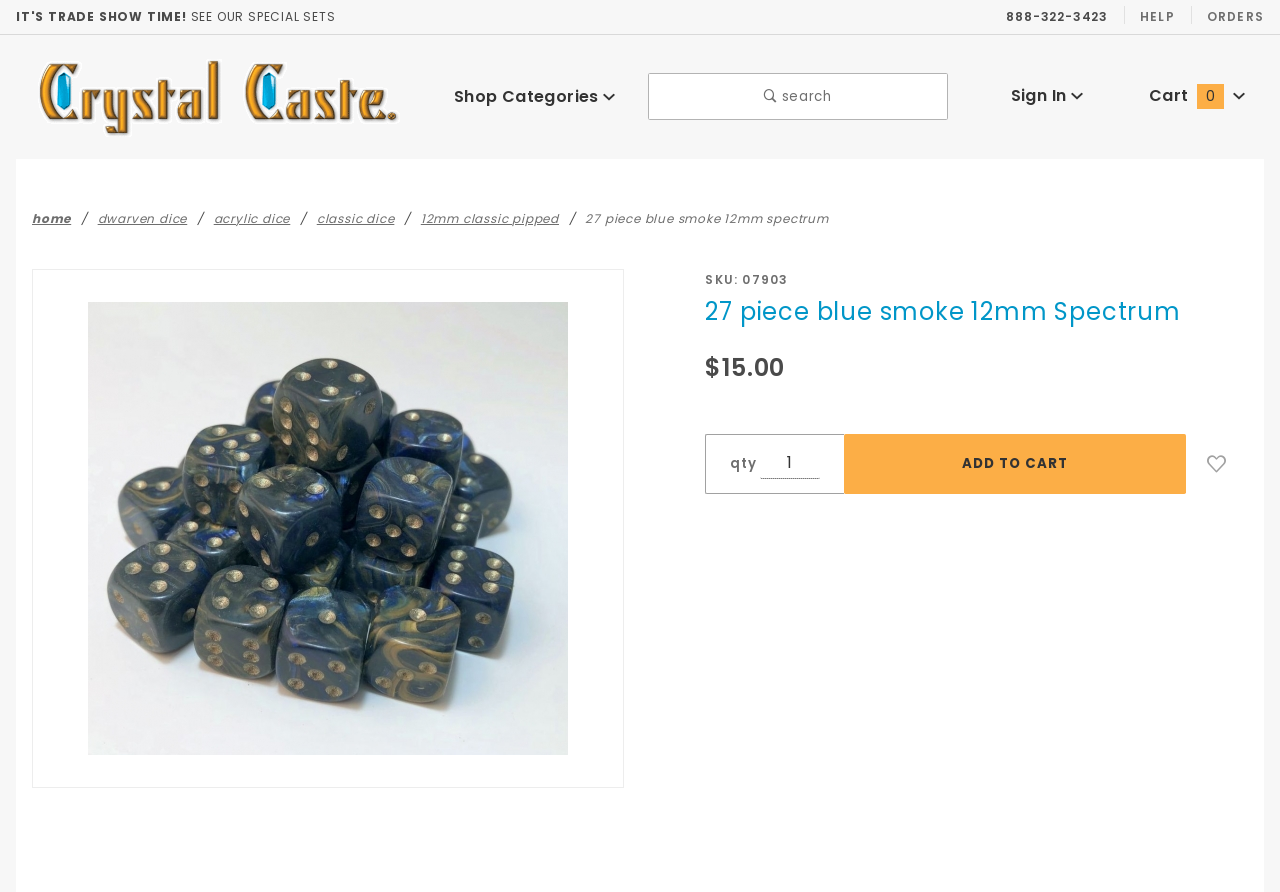Determine the bounding box coordinates for the UI element described. Format the coordinates as (top-left x, top-left y, bottom-right x, bottom-right y) and ensure all values are between 0 and 1. Element description: aria-label="Add to Wish List"

[0.927, 0.487, 0.975, 0.554]